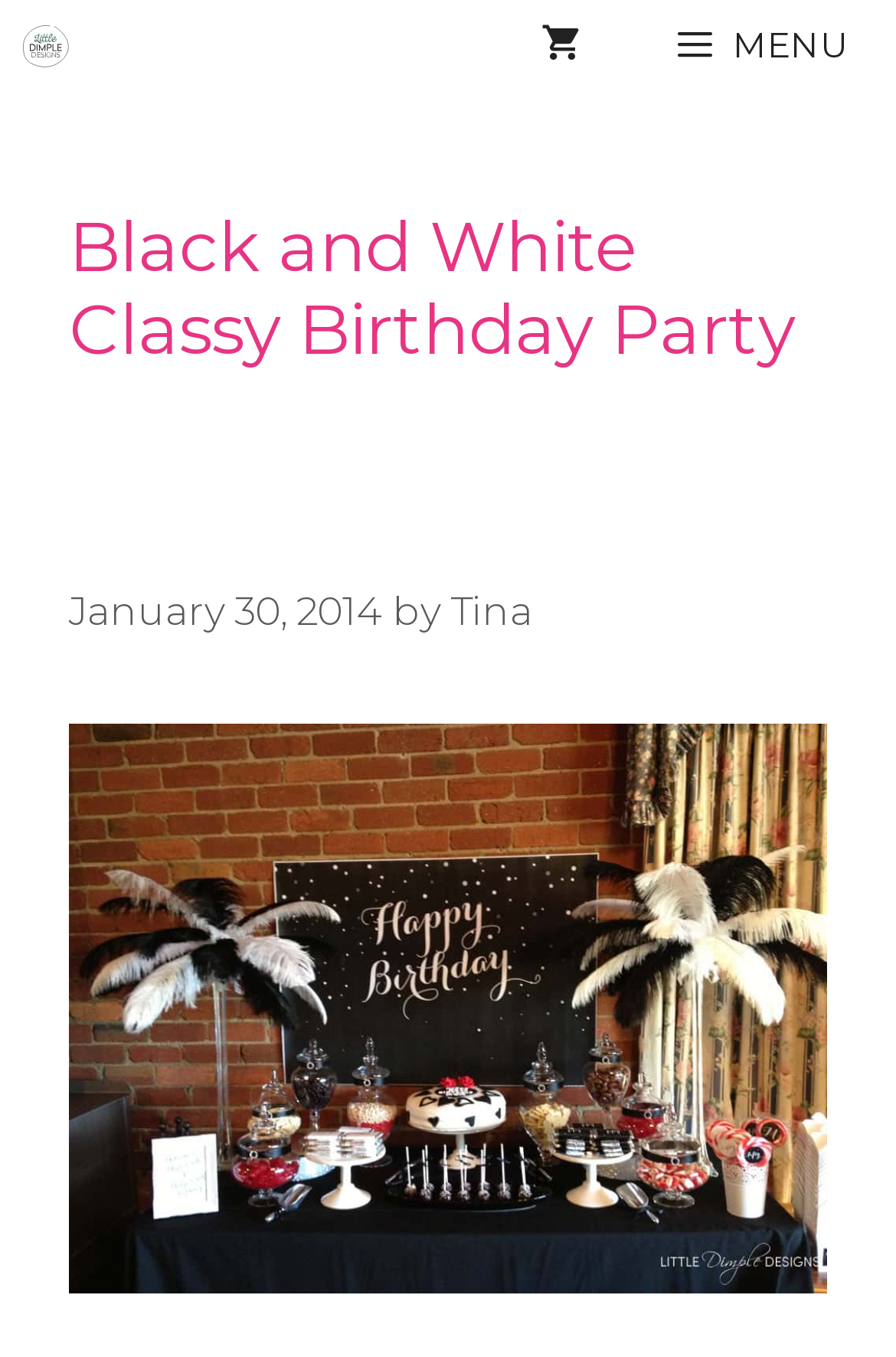What is the date of the birthday party?
Using the image as a reference, give a one-word or short phrase answer.

January 30, 2014